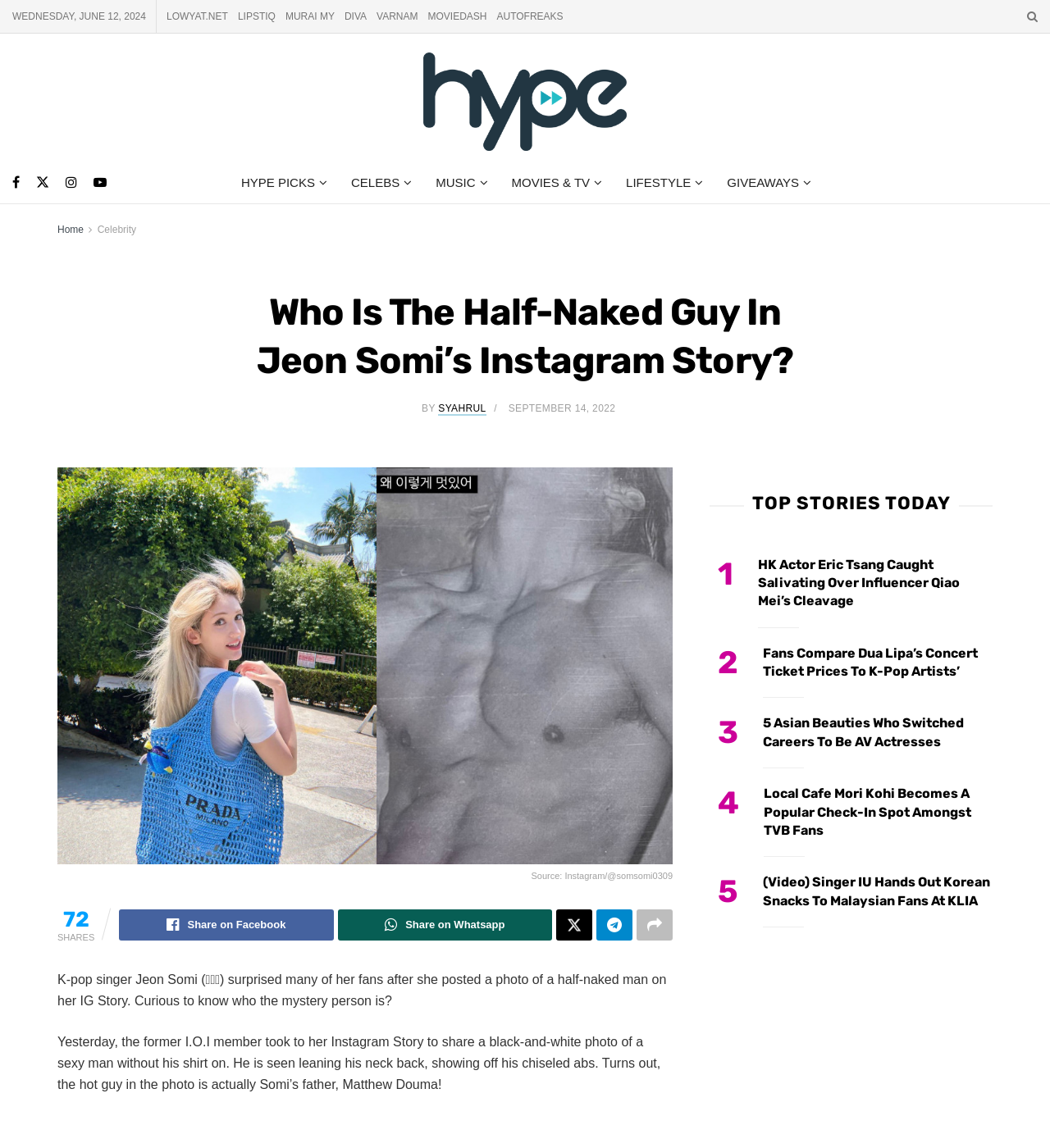Please specify the bounding box coordinates of the area that should be clicked to accomplish the following instruction: "Share on Facebook". The coordinates should consist of four float numbers between 0 and 1, i.e., [left, top, right, bottom].

[0.113, 0.792, 0.318, 0.819]